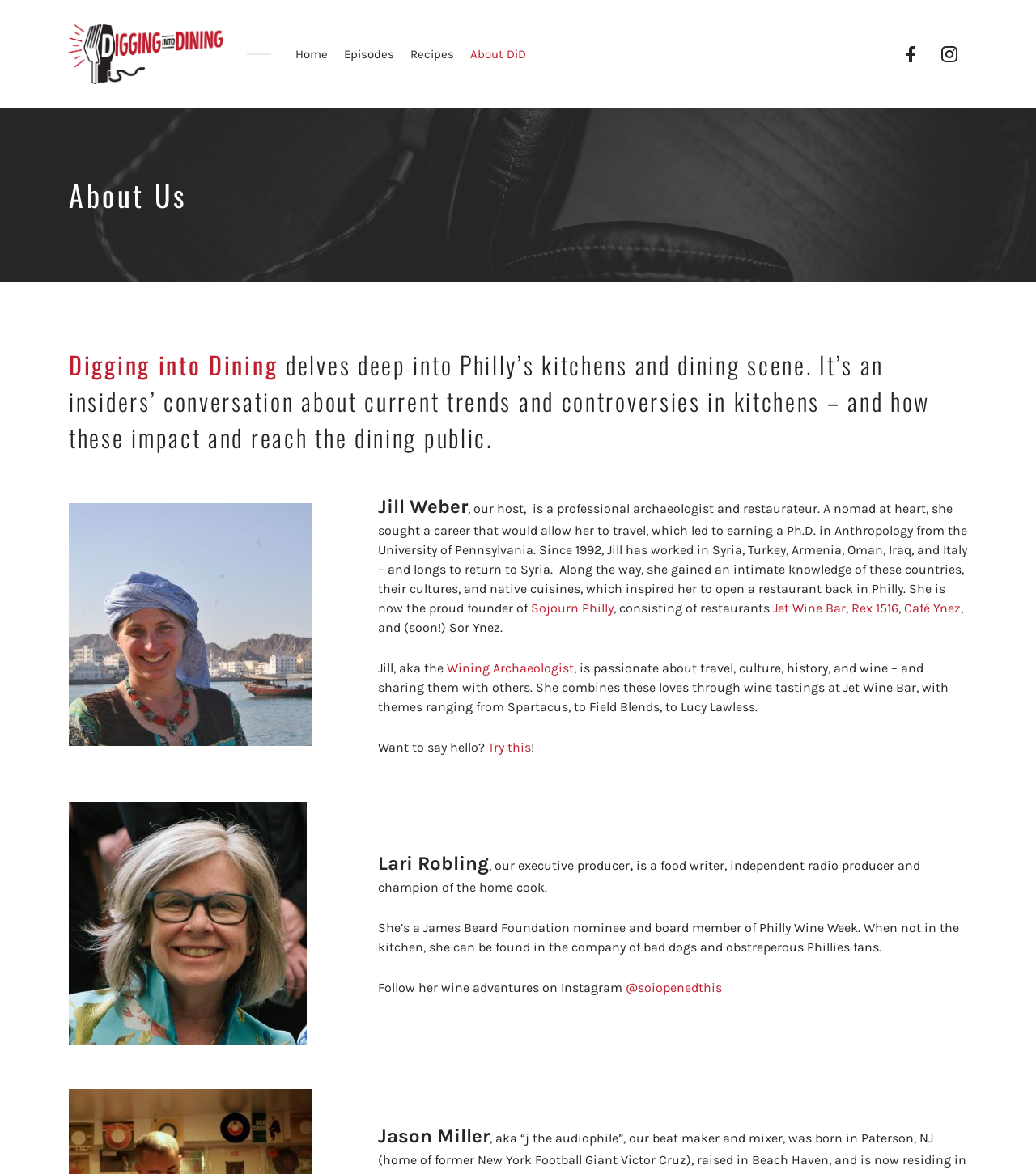Predict the bounding box for the UI component with the following description: "Jet Wine Bar".

[0.746, 0.511, 0.816, 0.524]